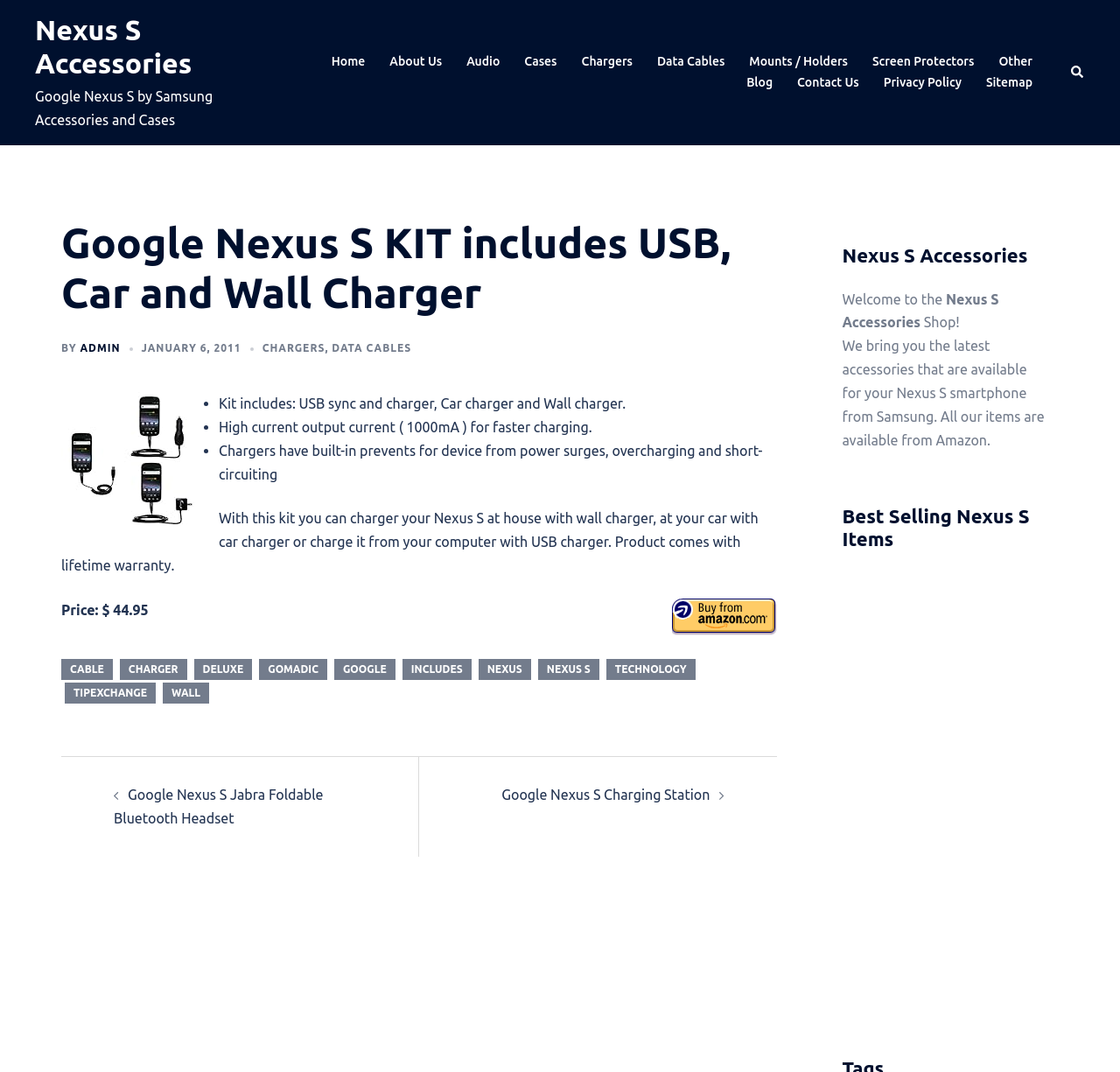Identify the bounding box coordinates for the element you need to click to achieve the following task: "View the 'Google Nexus S Charging Station' product". Provide the bounding box coordinates as four float numbers between 0 and 1, in the form [left, top, right, bottom].

[0.448, 0.734, 0.634, 0.749]